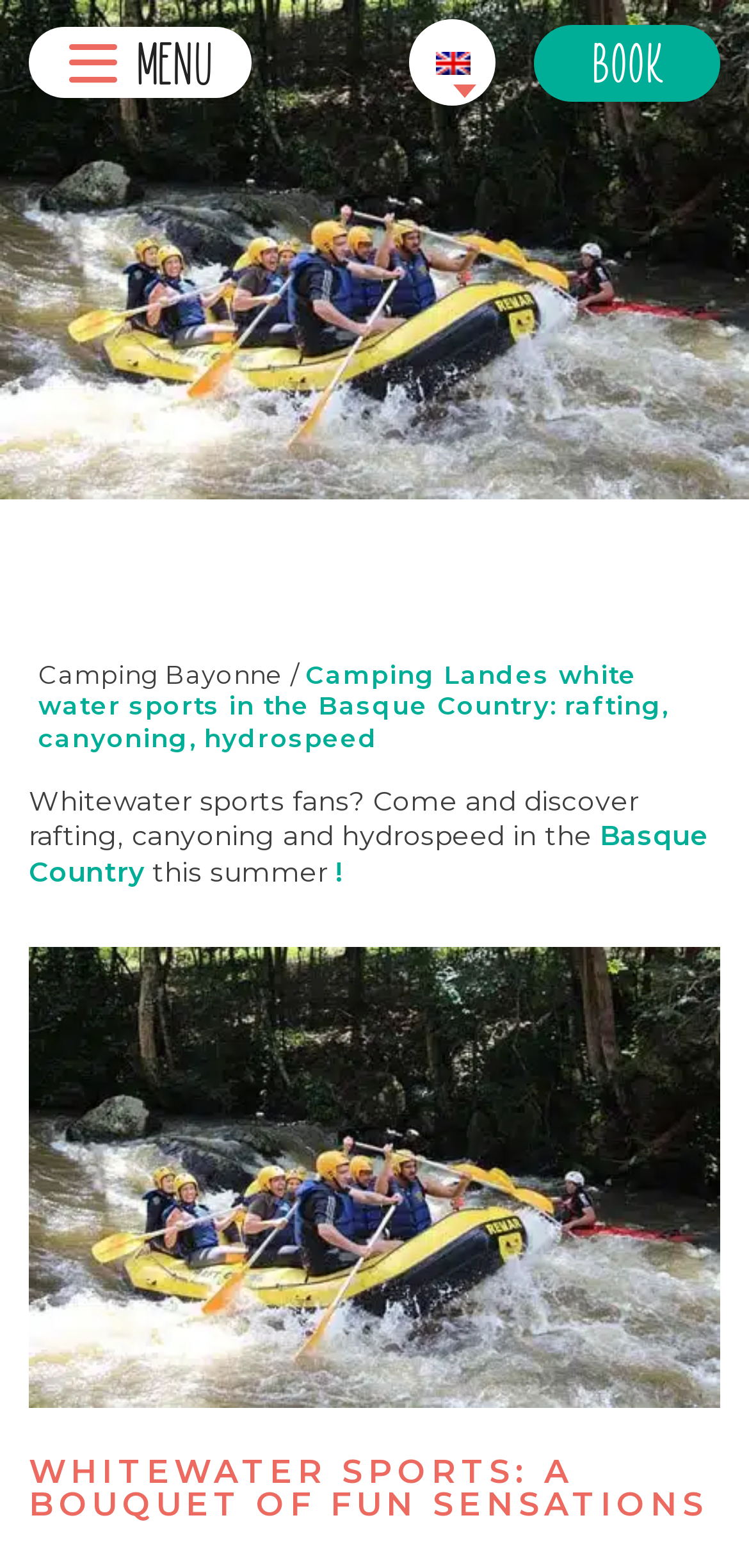Please specify the bounding box coordinates of the element that should be clicked to execute the given instruction: 'Contact us'. Ensure the coordinates are four float numbers between 0 and 1, expressed as [left, top, right, bottom].

[0.158, 0.705, 0.555, 0.74]